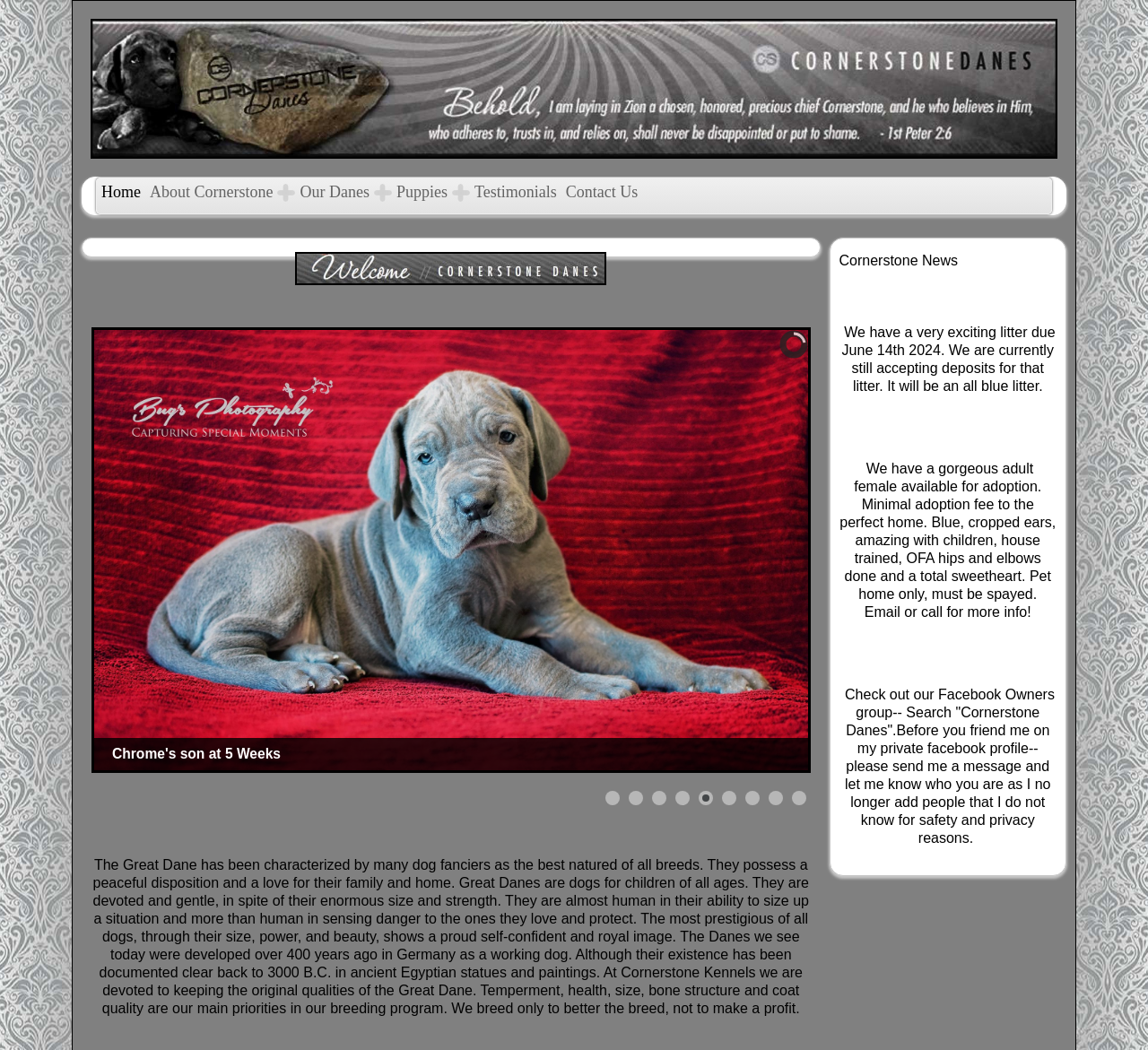Could you highlight the region that needs to be clicked to execute the instruction: "Pause the slideshow"?

[0.643, 0.507, 0.674, 0.541]